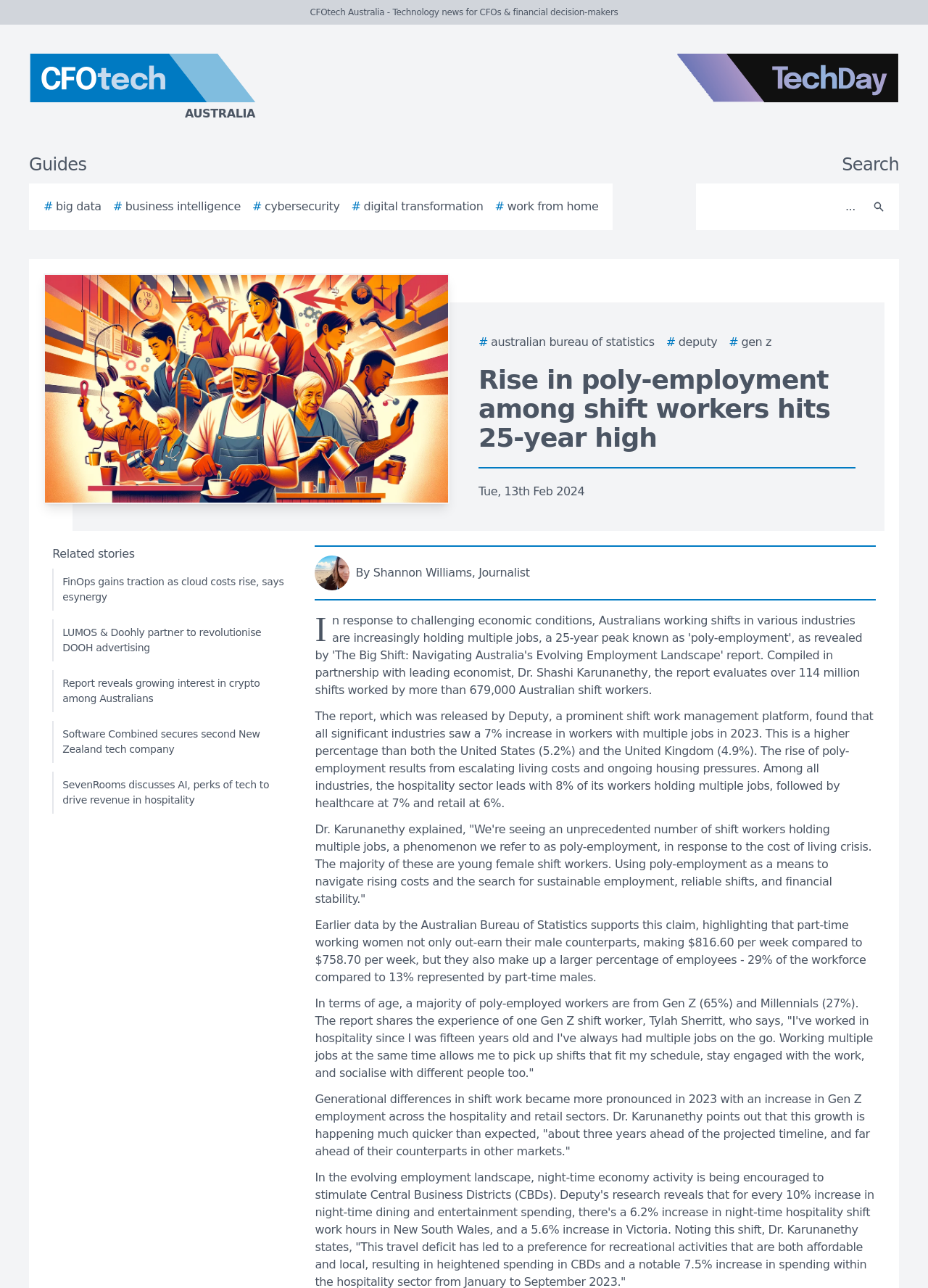Kindly determine the bounding box coordinates of the area that needs to be clicked to fulfill this instruction: "Visit CFOtech Australia homepage".

[0.0, 0.042, 0.438, 0.095]